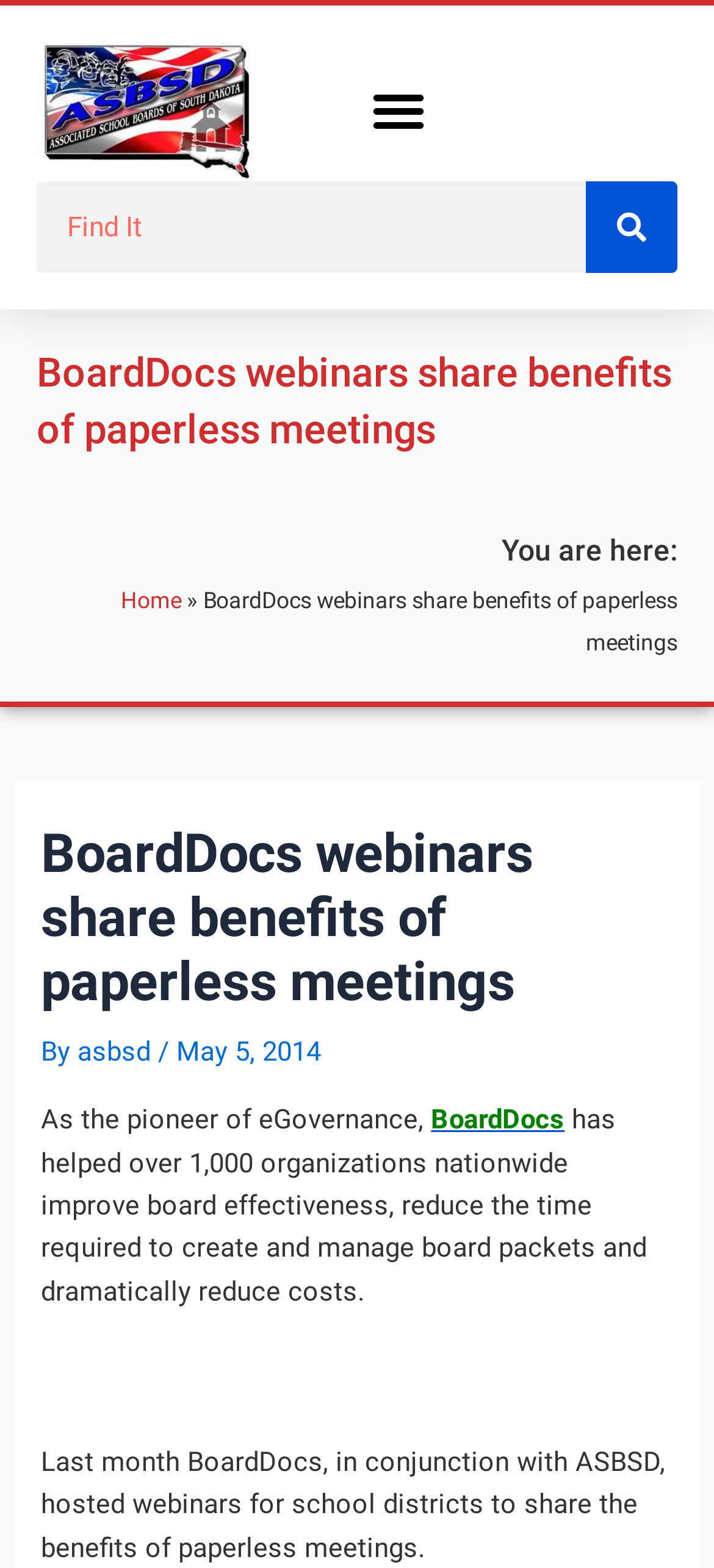What is the purpose of the button on the top right corner?
Please provide a comprehensive answer based on the details in the screenshot.

I found a button element with the text 'Menu Toggle' and the property 'expanded: False', indicating that it is a toggle button for a menu. Its location is at the top right corner of the webpage, with bounding box coordinates [0.5, 0.045, 0.615, 0.098].